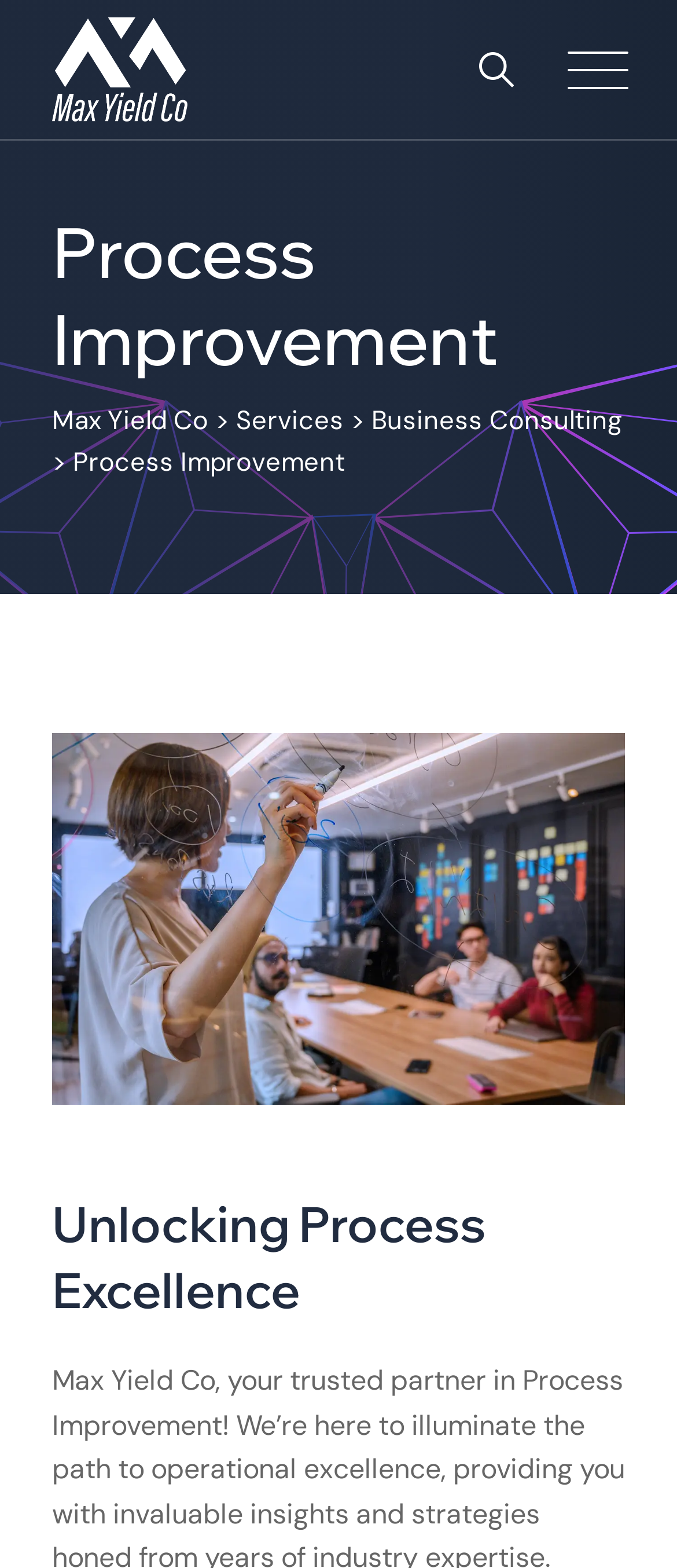Analyze the image and deliver a detailed answer to the question: How many main navigation links are there?

There are three main navigation links on the webpage, which are 'Max Yield Co', 'Services', and 'Business Consulting'. These links are located horizontally next to each other.